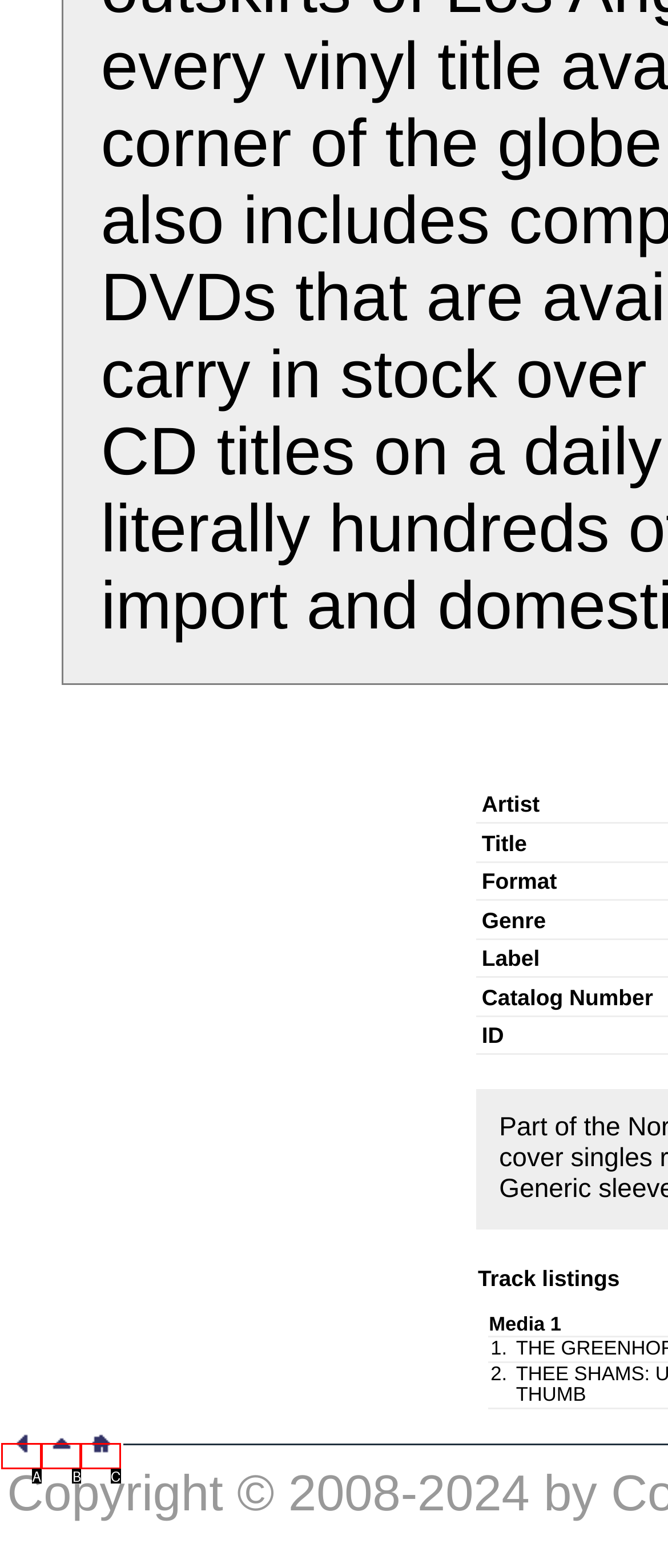Find the UI element described as: alt="H" title="Home"
Reply with the letter of the appropriate option.

C